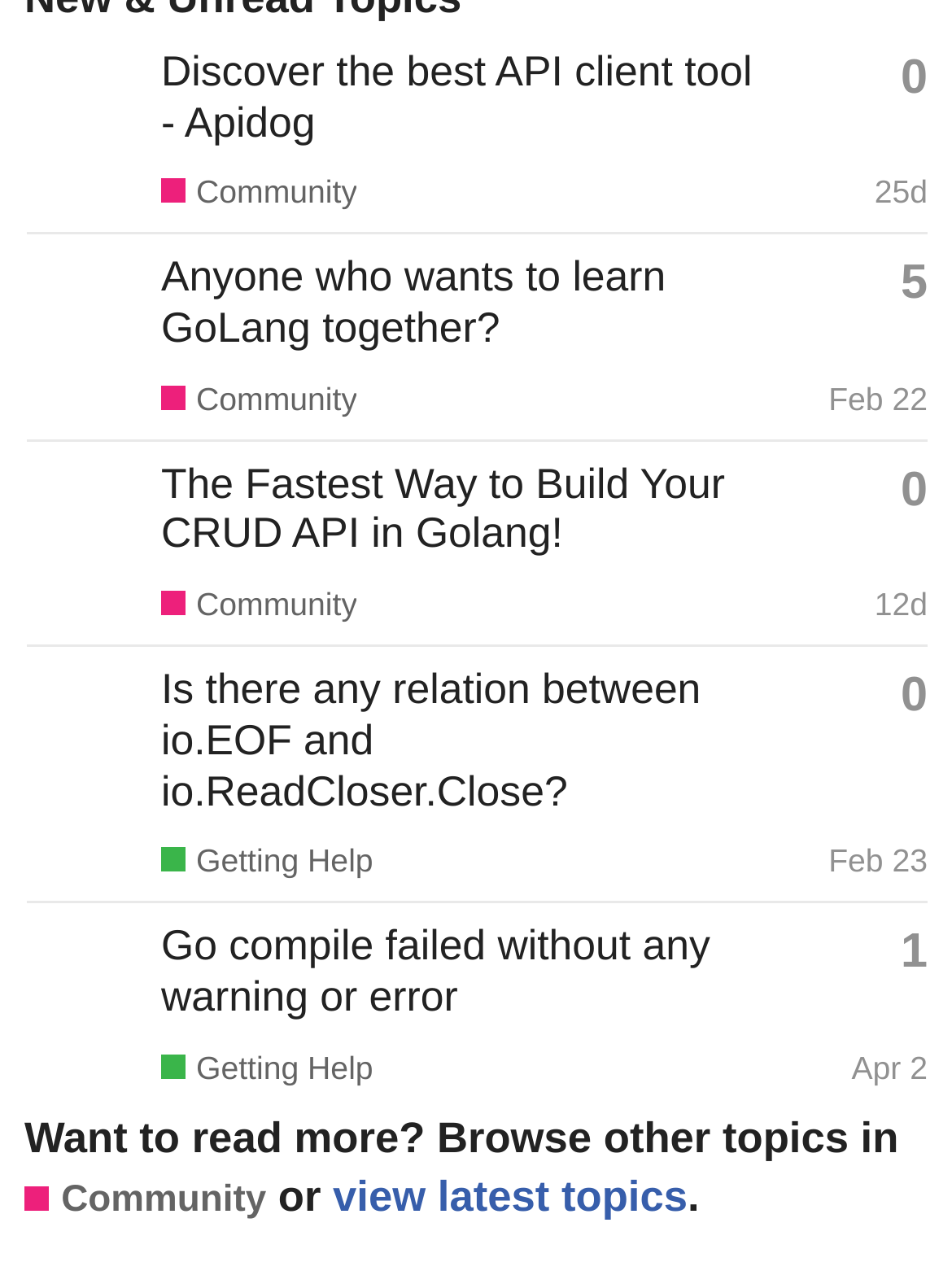Using the element description provided, determine the bounding box coordinates in the format (top-left x, top-left y, bottom-right x, bottom-right y). Ensure that all values are floating point numbers between 0 and 1. Element description: view latest topics

[0.35, 0.913, 0.722, 0.951]